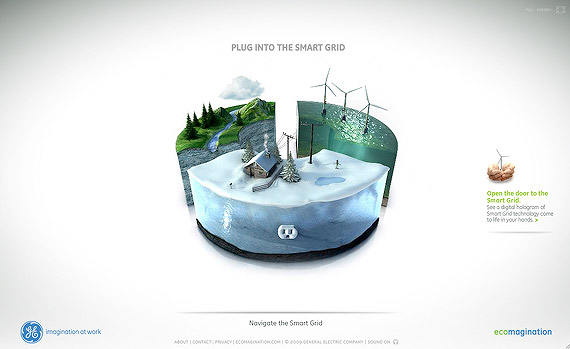Explain in detail what you see in the image.

The image titled "Plug into the Smart Grid" presents a visually striking representation of the concept of a smart grid system. It features a semi-circular cross-section that showcases two contrasting environments: one side depicts a lush green landscape complete with a winding river and a cozy cabin, while the other side reveals a serene, icy terrain with wind turbines. This juxtaposition symbolizes the integration of renewable energy sources and traditional power systems.

At the center, a subtle yet impactful electrical outlet hints at the connectivity between these two worlds, inviting viewers to "navigate the Smart Grid." The scene effectively illustrates the harmony of nature and technology, suggesting a sustainable future powered by clean energy. The design is complemented by the GE logo and the ecomagination brand, reinforcing the commitment to innovative and environmentally friendly solutions. The overall aesthetic combines realism with artistic flair, making it not only educational but also visually appealing.